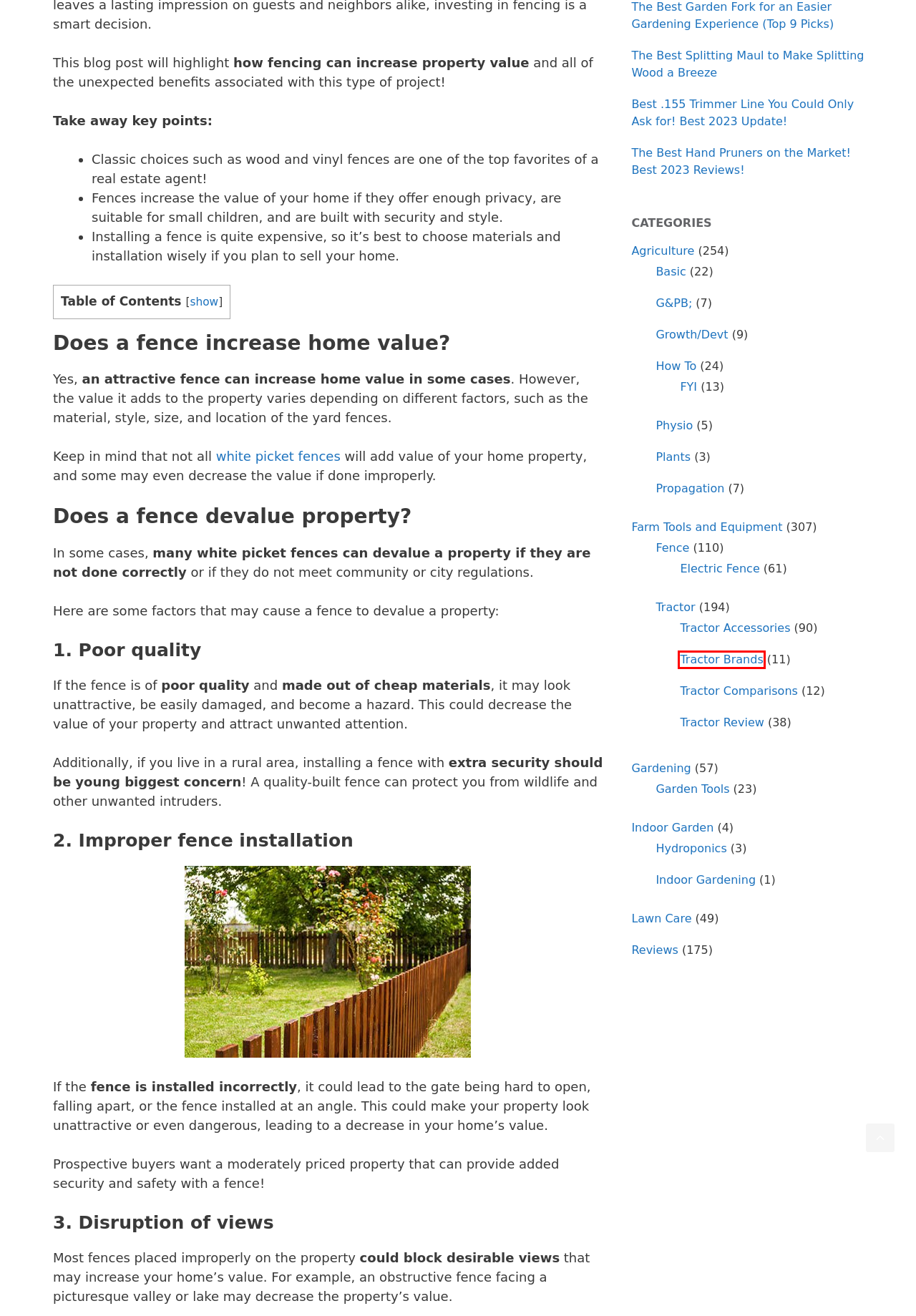You have a screenshot showing a webpage with a red bounding box highlighting an element. Choose the webpage description that best fits the new webpage after clicking the highlighted element. The descriptions are:
A. Garden Tools Archives - Crops Review
B. Indoor Garden Archives - Crops Review
C. Tractor Accessories Archives - Crops Review
D. Contact Us - Crops Review
E. Agriculture Archives - Crops Review
F. Tractor Review Archives - Crops Review
G. The Best Splitting Maul of 2023: Do NOT Buy Before Reading This!
H. FYI Archives - Crops Review

C